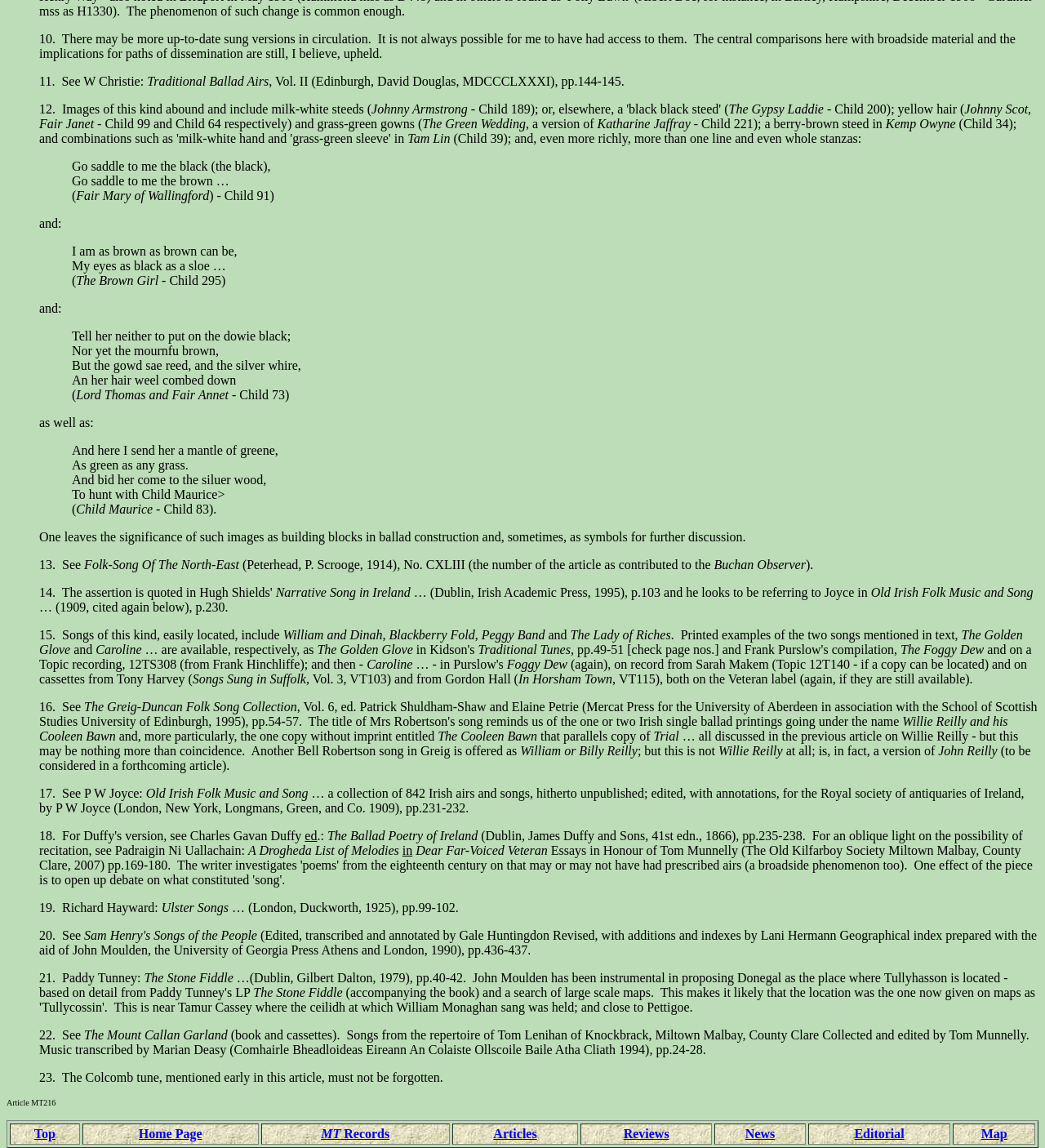What is the name of the label that released the recording of 'Caroline'?
Please give a detailed and thorough answer to the question, covering all relevant points.

According to the text, the recording of 'Caroline' was released on the Veteran label, which is a record label that released traditional music recordings.